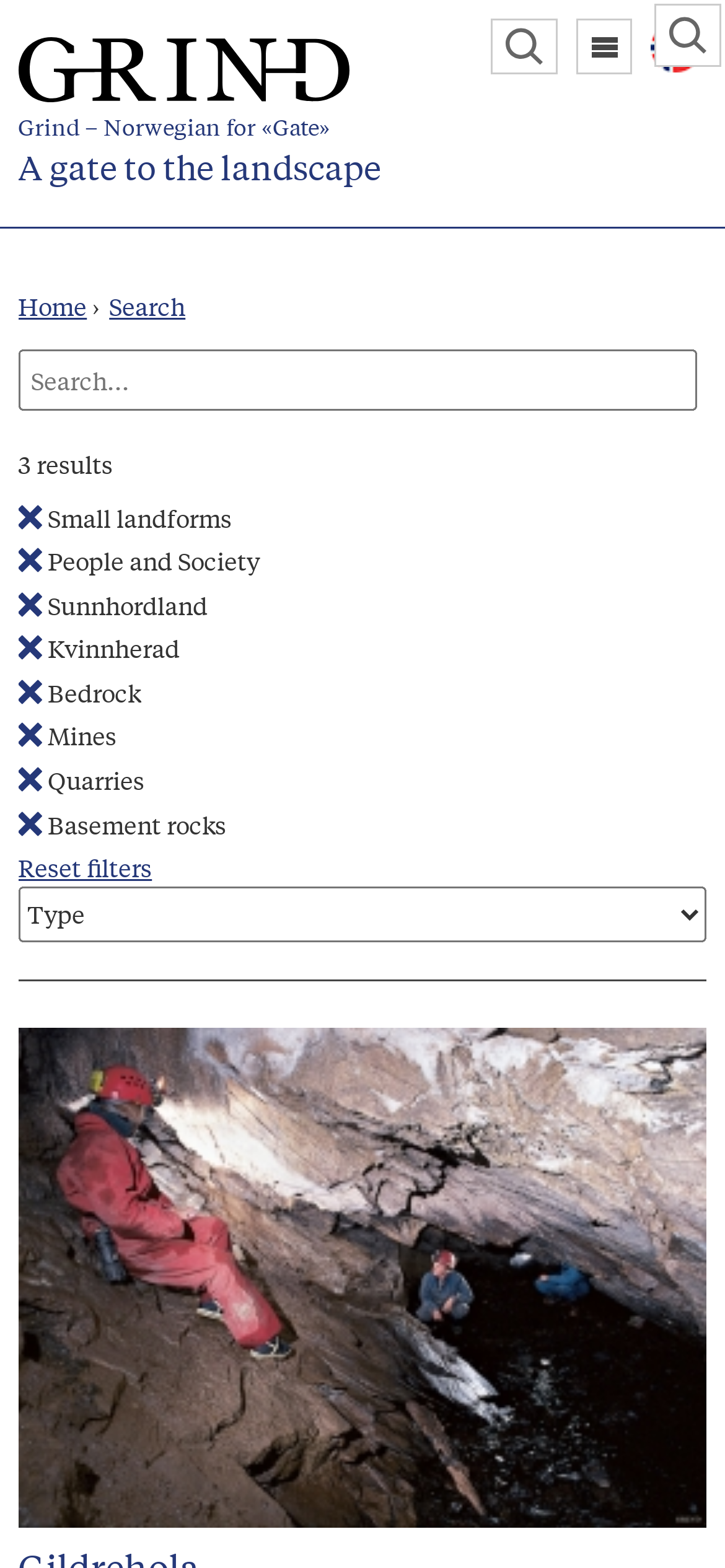From the webpage screenshot, predict the bounding box of the UI element that matches this description: "Remove Mines filter".

[0.025, 0.458, 0.066, 0.481]